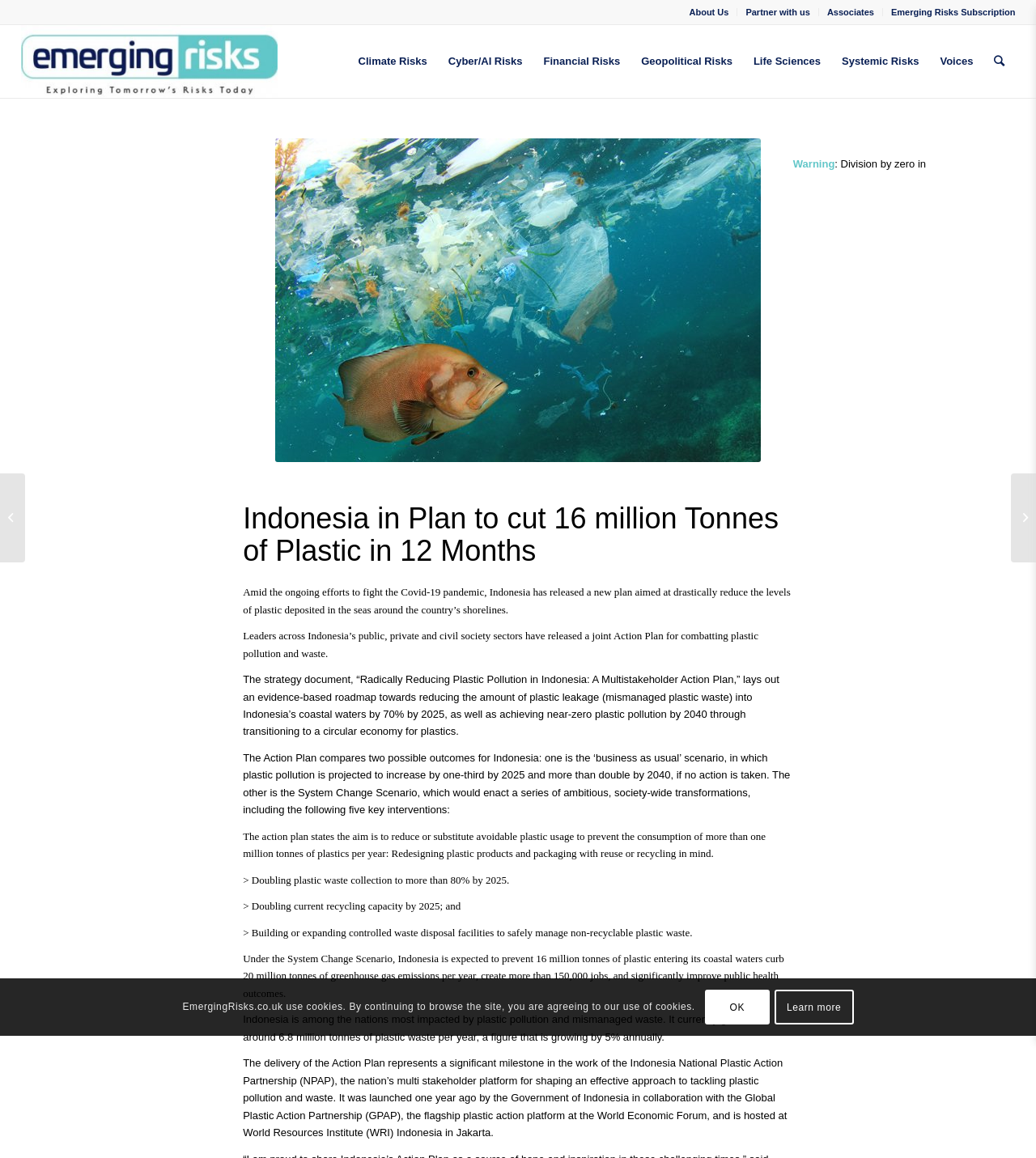Using the elements shown in the image, answer the question comprehensively: How many links are there in the top navigation bar?

I counted the number of links in the top navigation bar, which are 'About Us', 'Partner with us', 'Associates', 'Emerging Risks Subscription', and the company logo link.